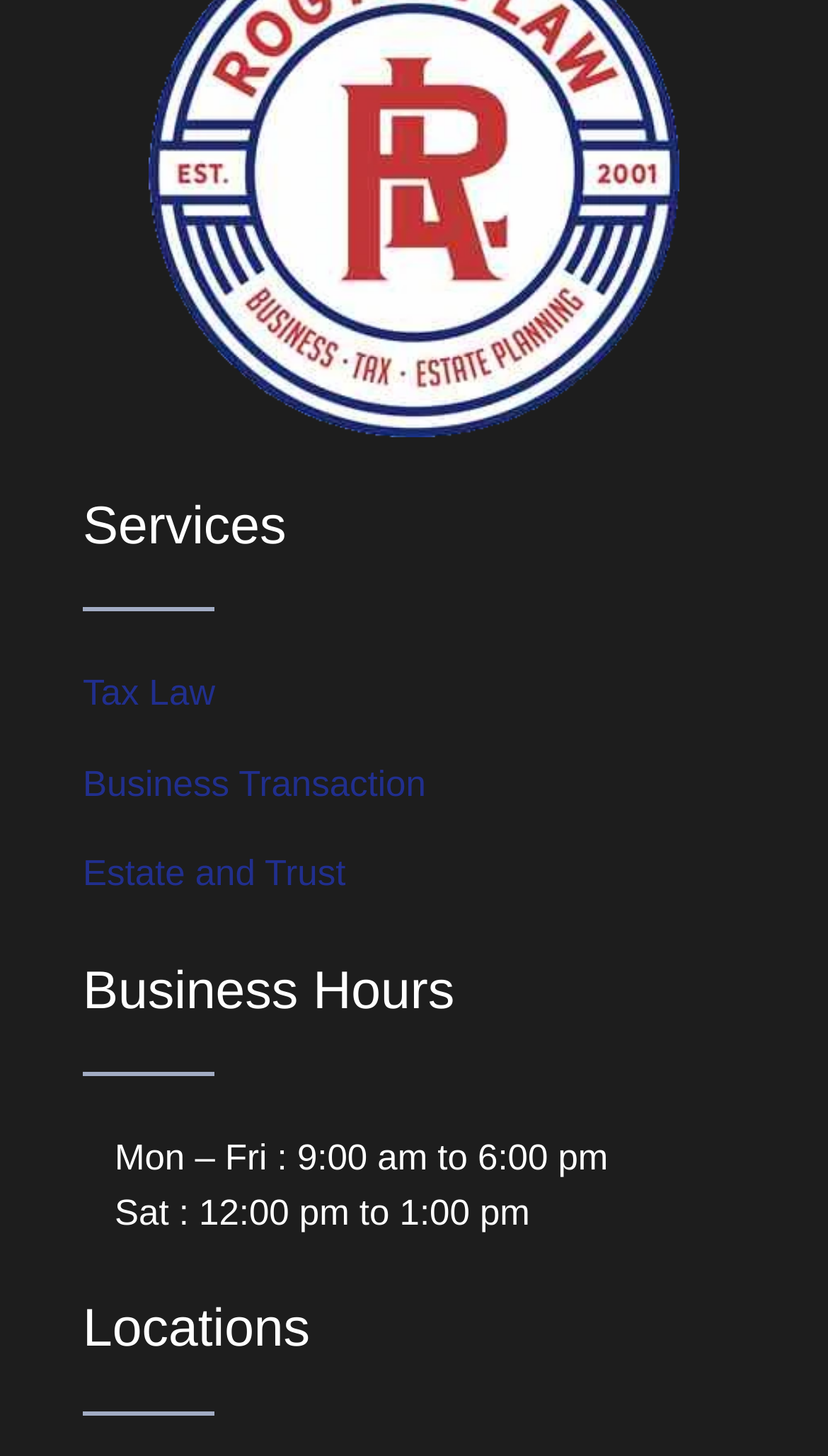Give a short answer to this question using one word or a phrase:
What is the last section listed on the webpage?

Locations